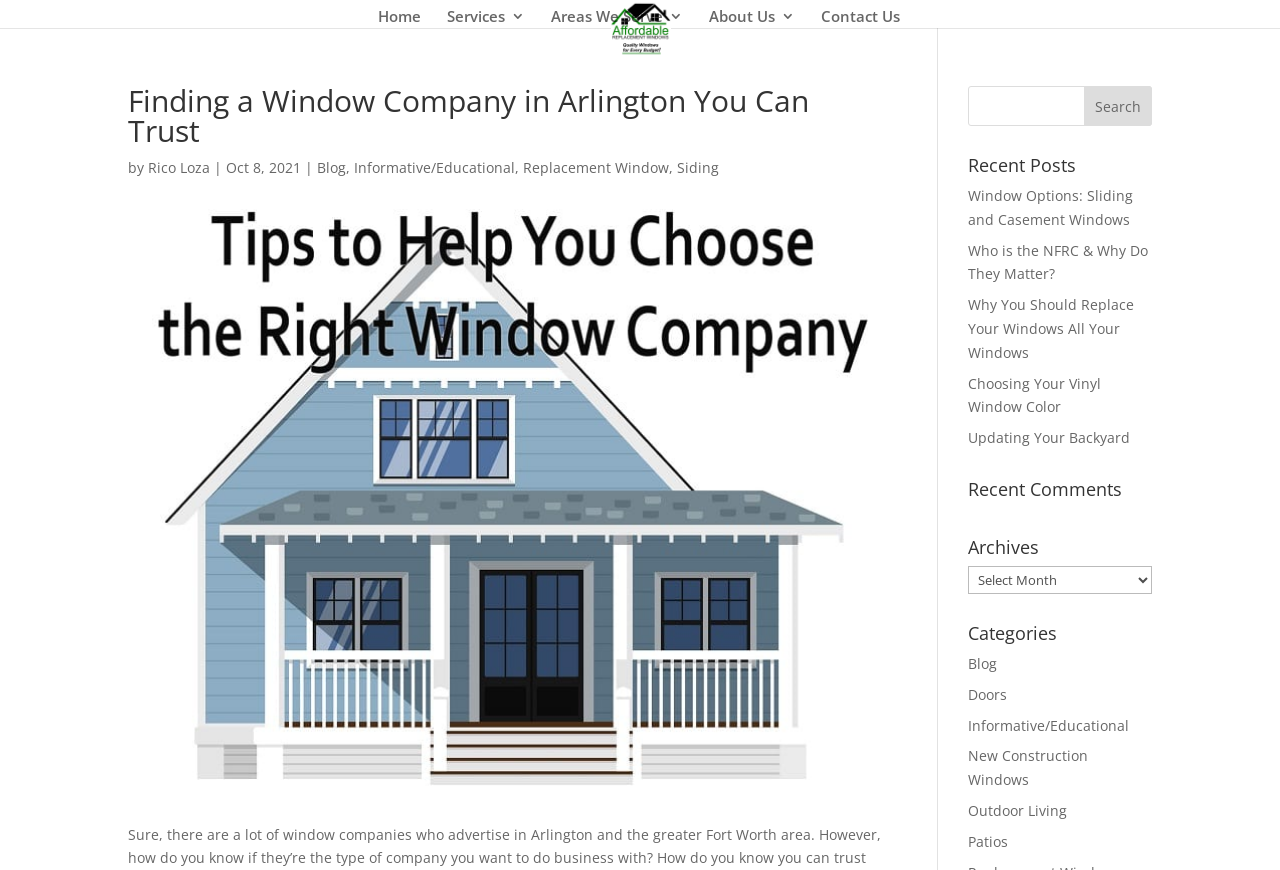Identify the main heading from the webpage and provide its text content.

Finding a Window Company in Arlington You Can Trust